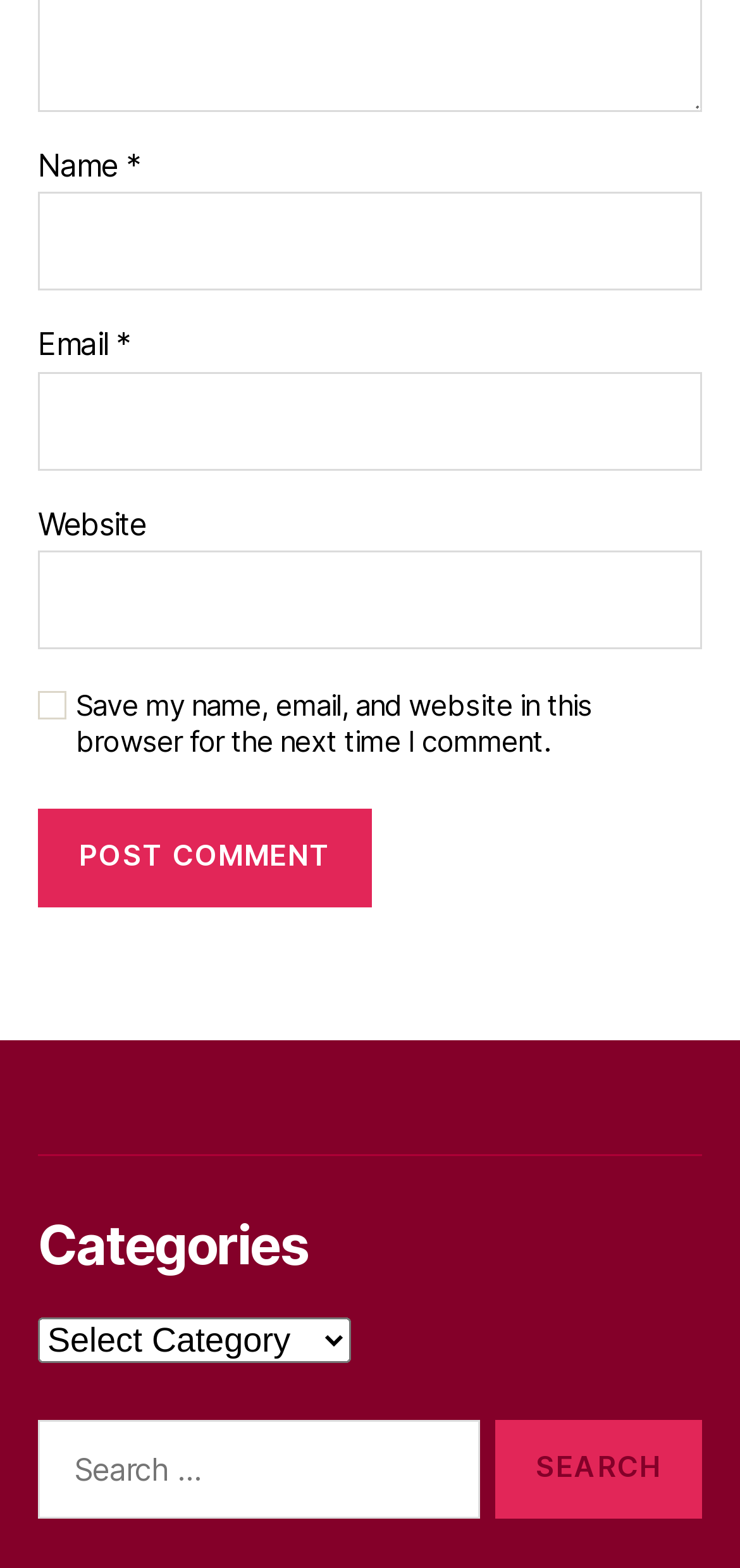What is the label of the first text box?
Please provide a detailed answer to the question.

The first text box has a label 'Name' which is indicated by the StaticText element with OCR text 'Name' and bounding box coordinates [0.051, 0.093, 0.171, 0.117].